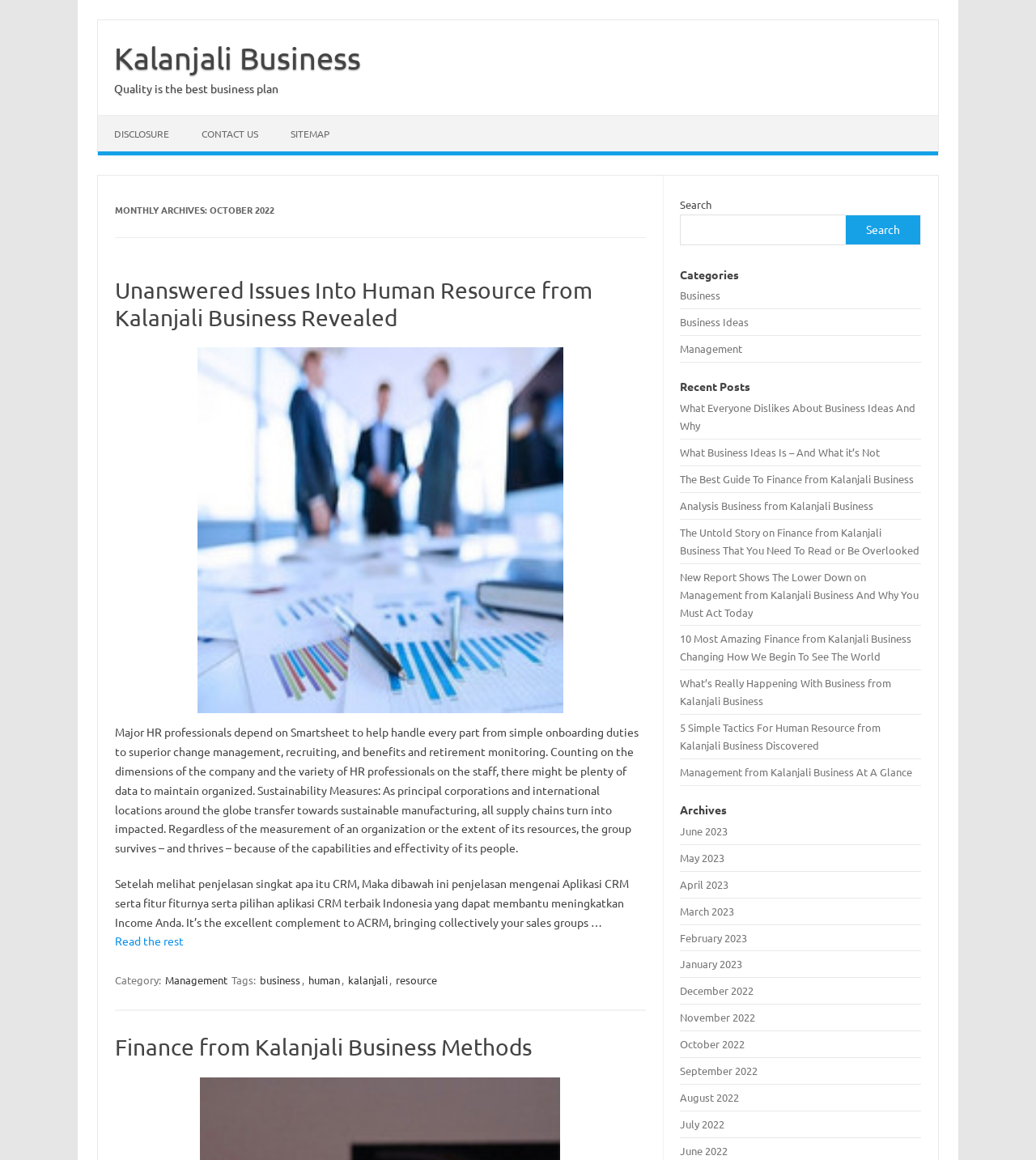Identify the bounding box coordinates necessary to click and complete the given instruction: "Click the Home link".

None